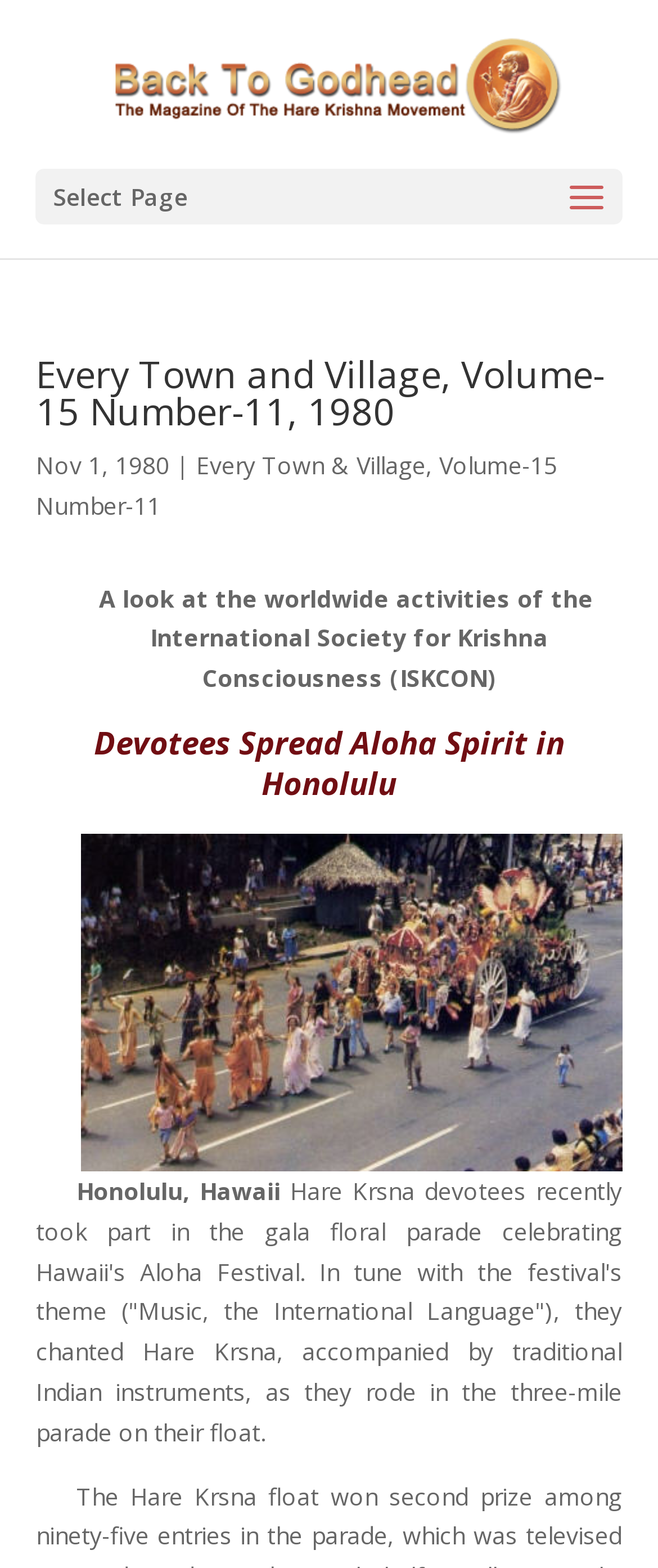Please examine the image and answer the question with a detailed explanation:
What is the name of the article or section?

I found the name of the article or section by reading the static text element that says 'Devotees Spread Aloha Spirit in Honolulu' which is located above the image of the event.